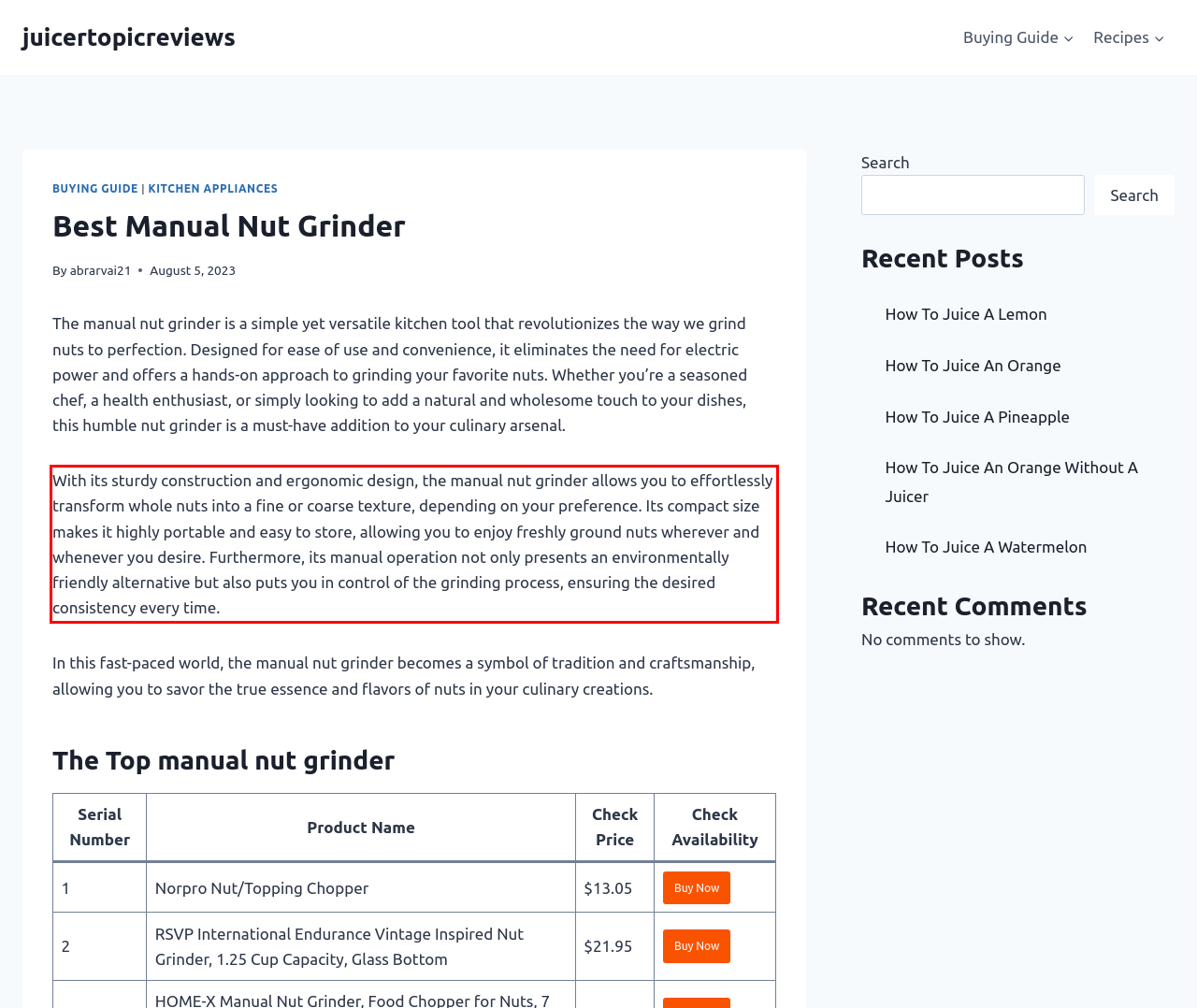You are provided with a webpage screenshot that includes a red rectangle bounding box. Extract the text content from within the bounding box using OCR.

With its sturdy construction and ergonomic design, the manual nut grinder allows you to effortlessly transform whole nuts into a fine or coarse texture, depending on your preference. Its compact size makes it highly portable and easy to store, allowing you to enjoy freshly ground nuts wherever and whenever you desire. Furthermore, its manual operation not only presents an environmentally friendly alternative but also puts you in control of the grinding process, ensuring the desired consistency every time.